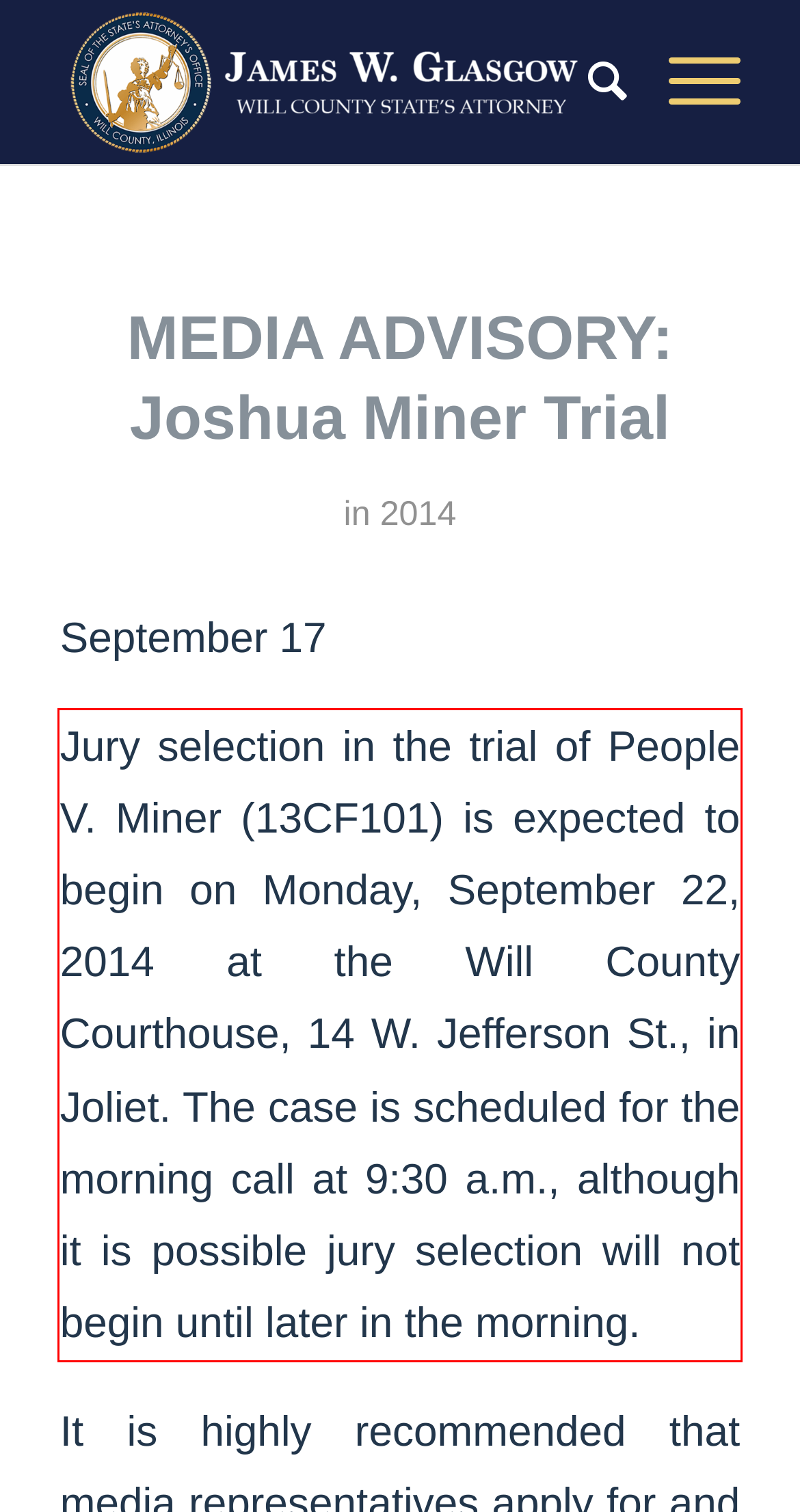Please examine the webpage screenshot containing a red bounding box and use OCR to recognize and output the text inside the red bounding box.

Jury selection in the trial of People V. Miner (13CF101) is expected to begin on Monday, September 22, 2014 at the Will County Courthouse, 14 W. Jefferson St., in Joliet. The case is scheduled for the morning call at 9:30 a.m., although it is possible jury selection will not begin until later in the morning.